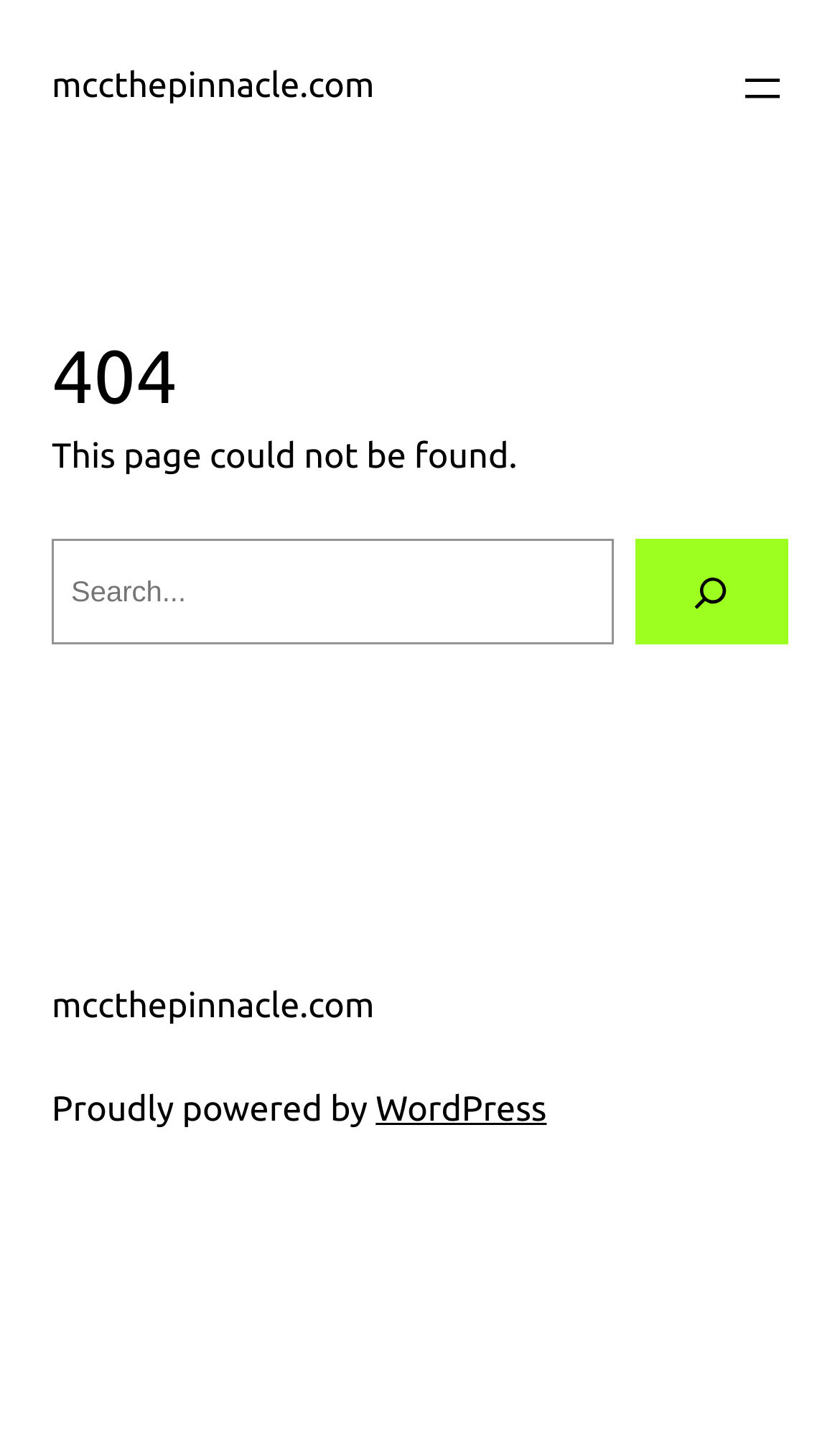What is the purpose of the button with the image?
Observe the image and answer the question with a one-word or short phrase response.

Search